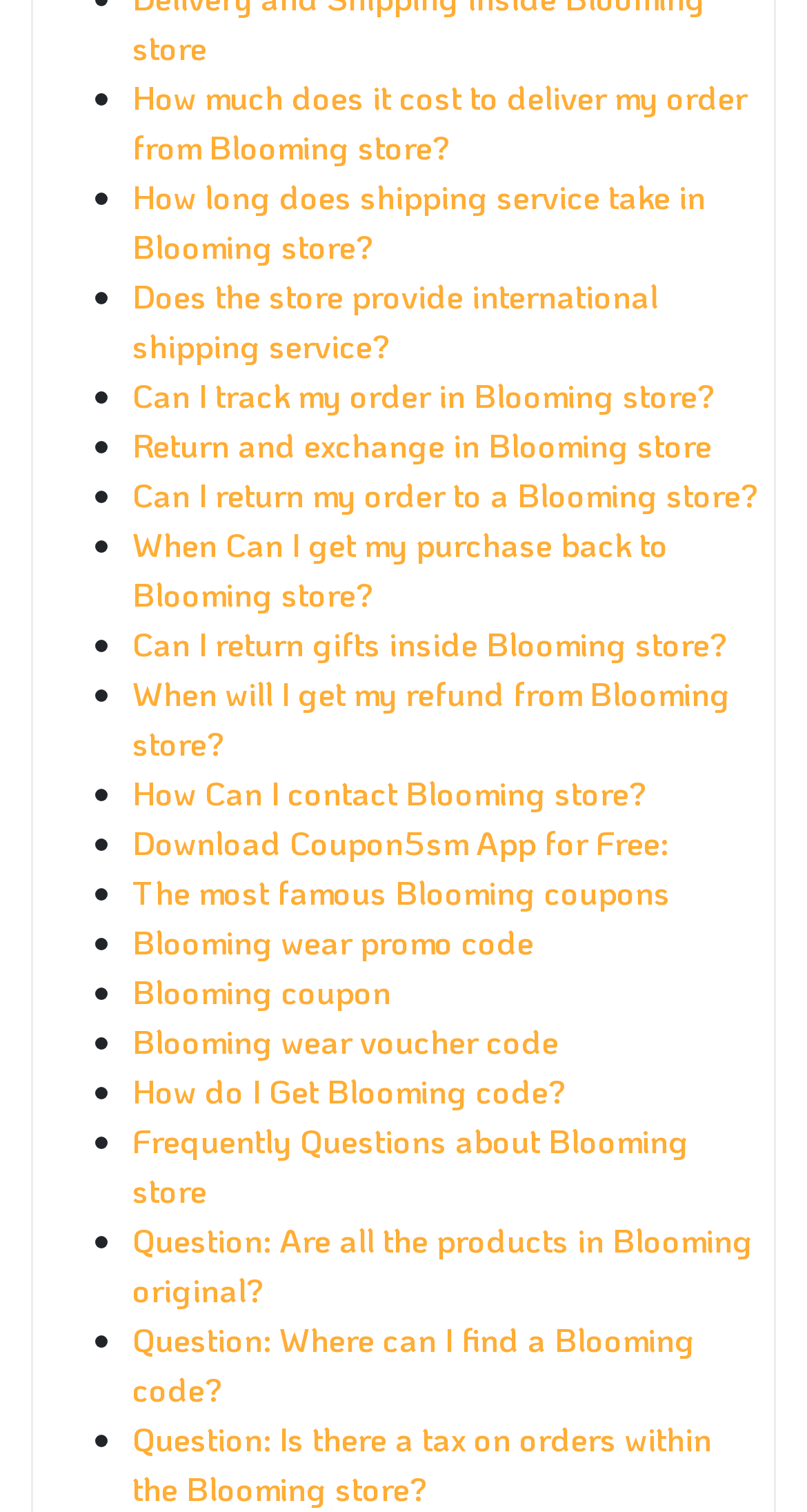Specify the bounding box coordinates of the region I need to click to perform the following instruction: "Check shipping cost from Blooming store". The coordinates must be four float numbers in the range of 0 to 1, i.e., [left, top, right, bottom].

[0.164, 0.049, 0.926, 0.111]